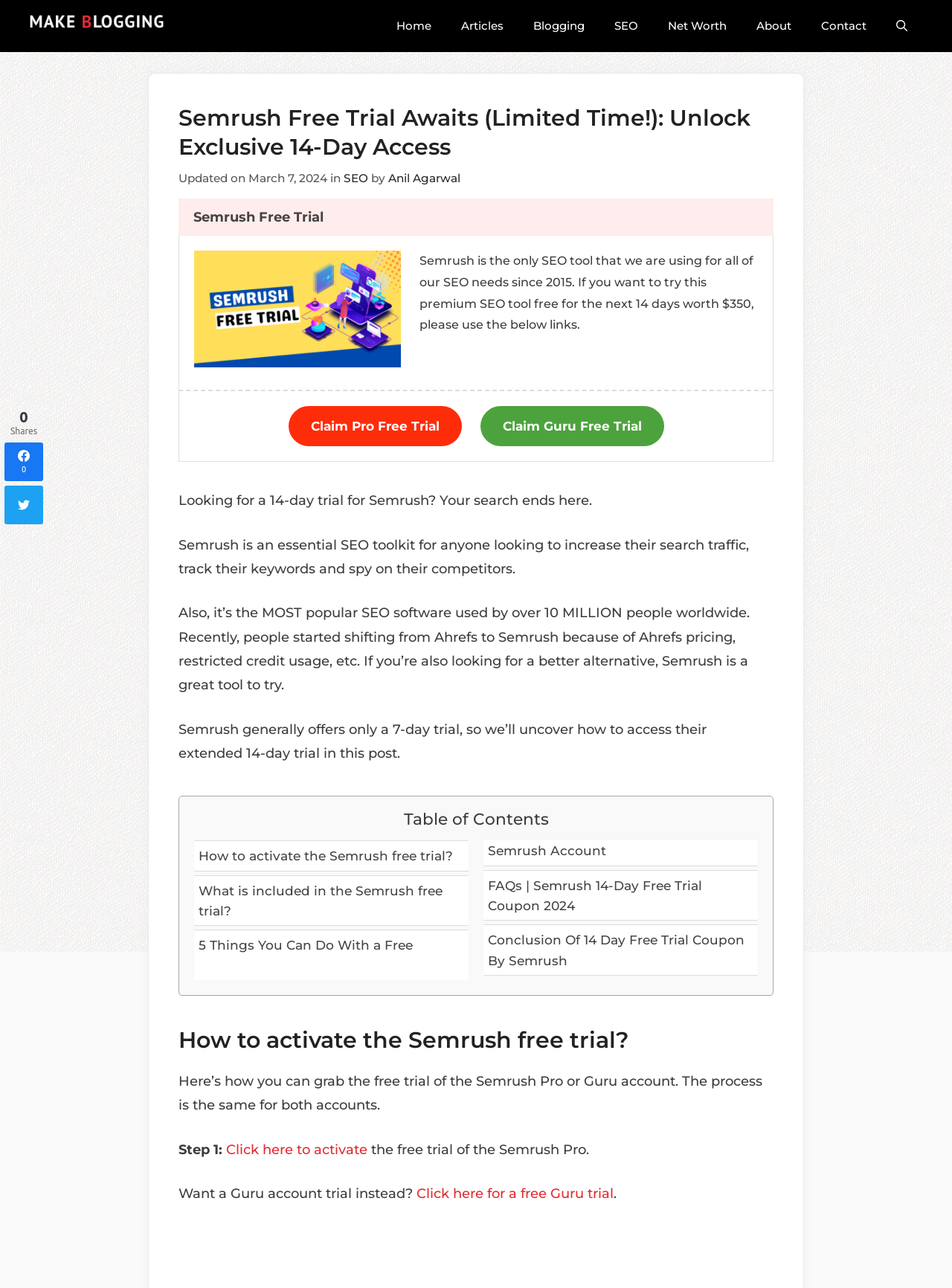Bounding box coordinates are specified in the format (top-left x, top-left y, bottom-right x, bottom-right y). All values are floating point numbers bounded between 0 and 1. Please provide the bounding box coordinate of the region this sentence describes: Claim Pro Free Trial

[0.303, 0.315, 0.485, 0.346]